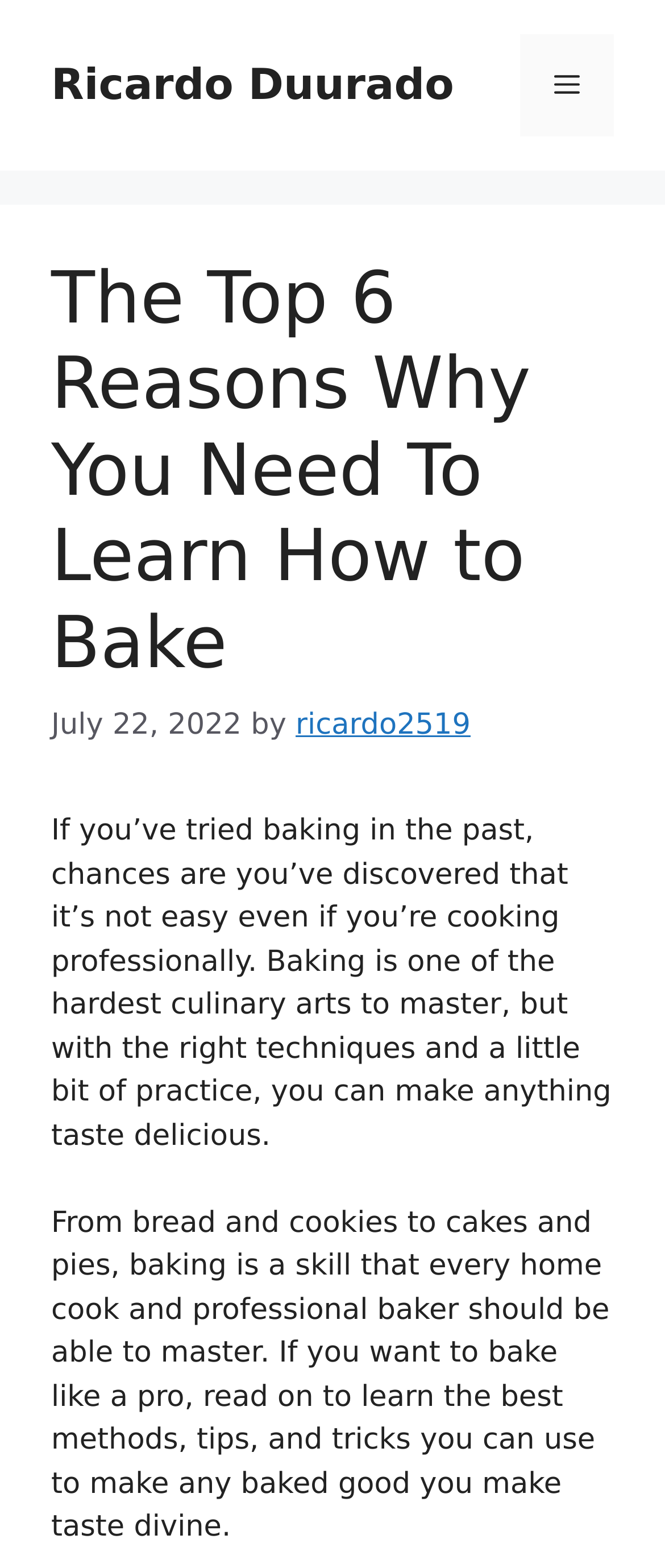Using the given element description, provide the bounding box coordinates (top-left x, top-left y, bottom-right x, bottom-right y) for the corresponding UI element in the screenshot: ricardo2519

[0.445, 0.452, 0.708, 0.474]